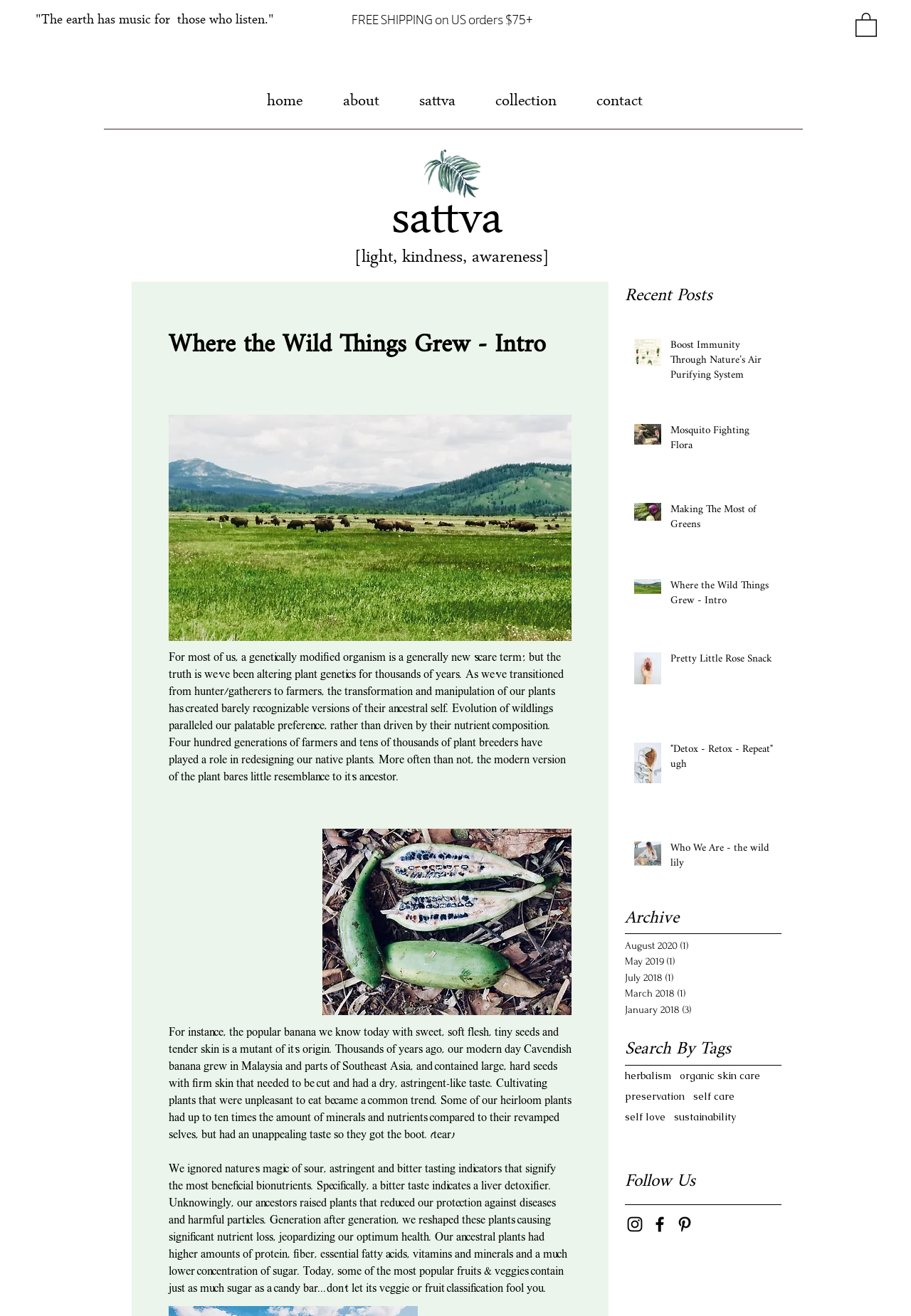How many social media platforms are listed in the 'Follow Us' section?
Provide a detailed and extensive answer to the question.

I counted the number of image elements with social media icons under the 'Follow Us' section, which are 3: Instagram, Facebook, and Pinterest.